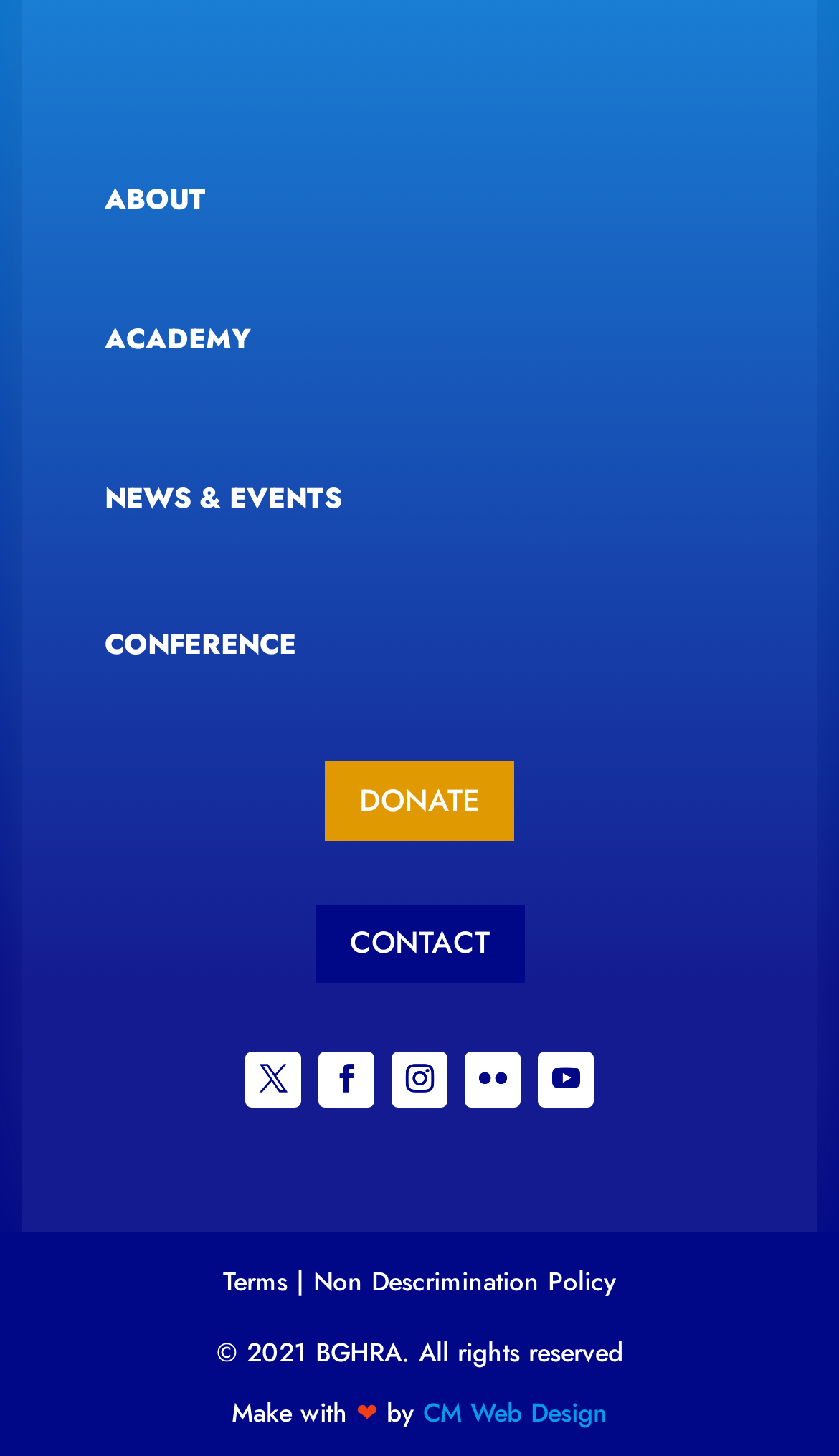What is the name of the academy?
Look at the image and answer with only one word or phrase.

ACADEMY